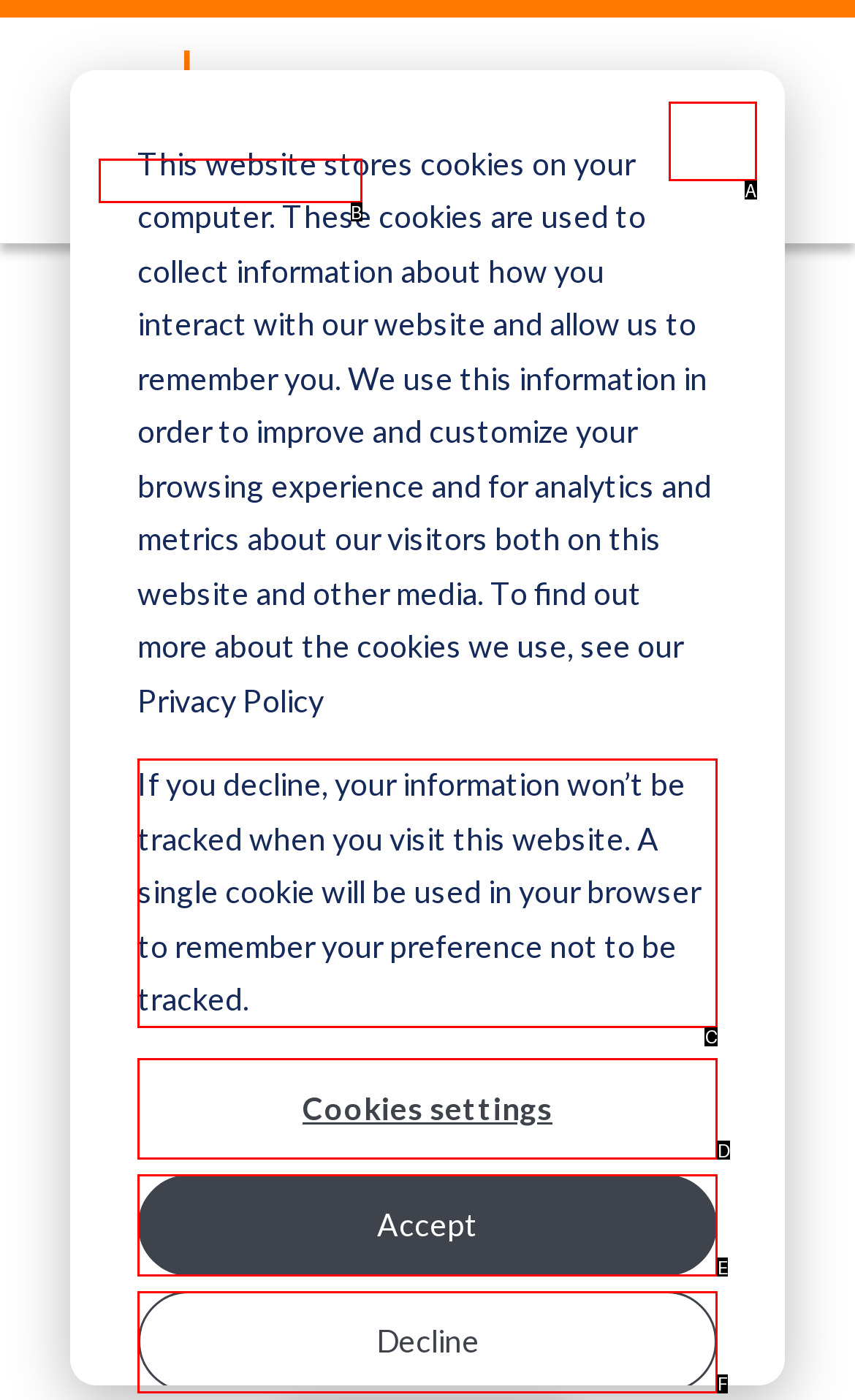Tell me which one HTML element best matches the description: alt="OYA Renewables Logo" Answer with the option's letter from the given choices directly.

B